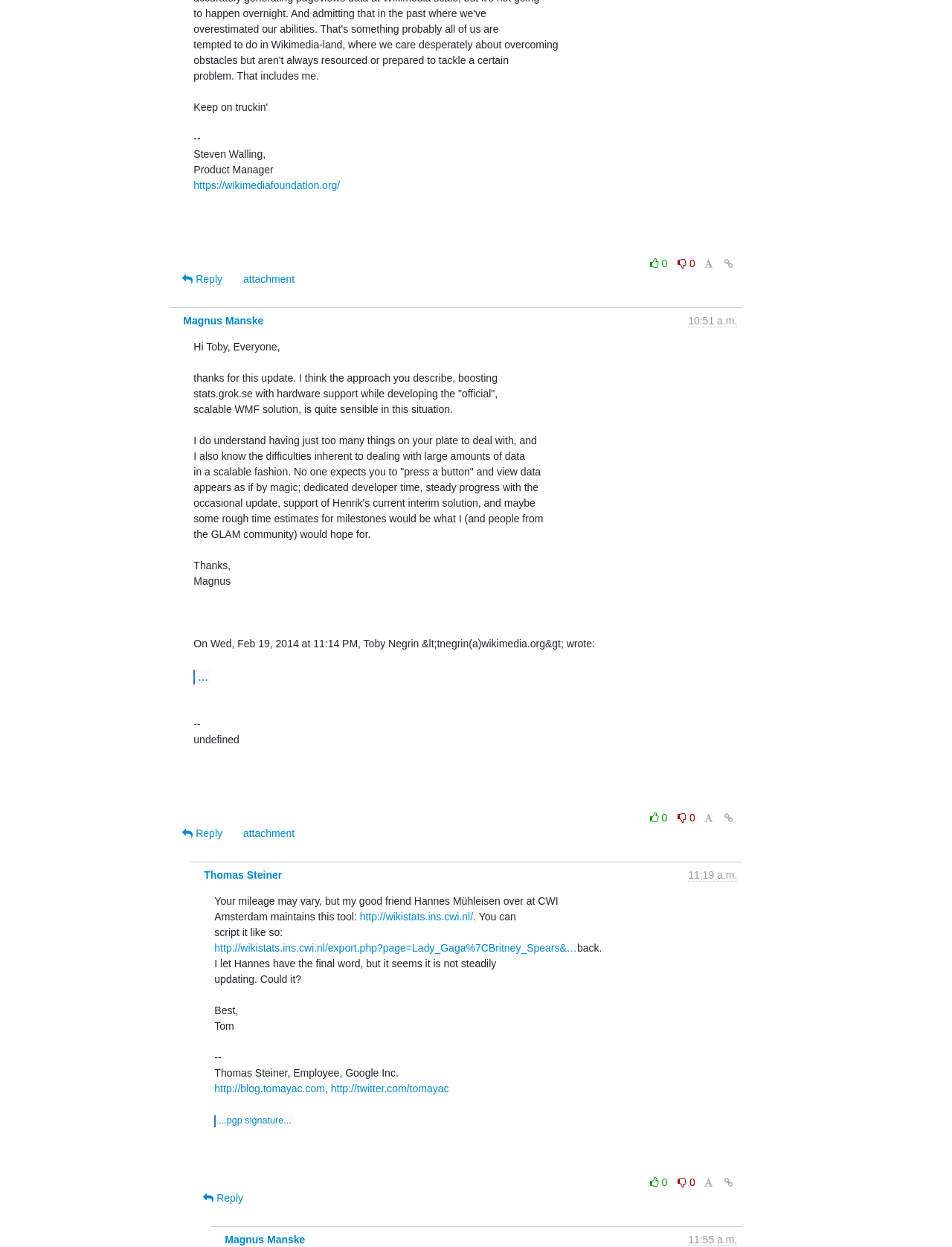Determine the bounding box coordinates of the region to click in order to accomplish the following instruction: "Visit Instagram page". Provide the coordinates as four float numbers between 0 and 1, specifically [left, top, right, bottom].

None